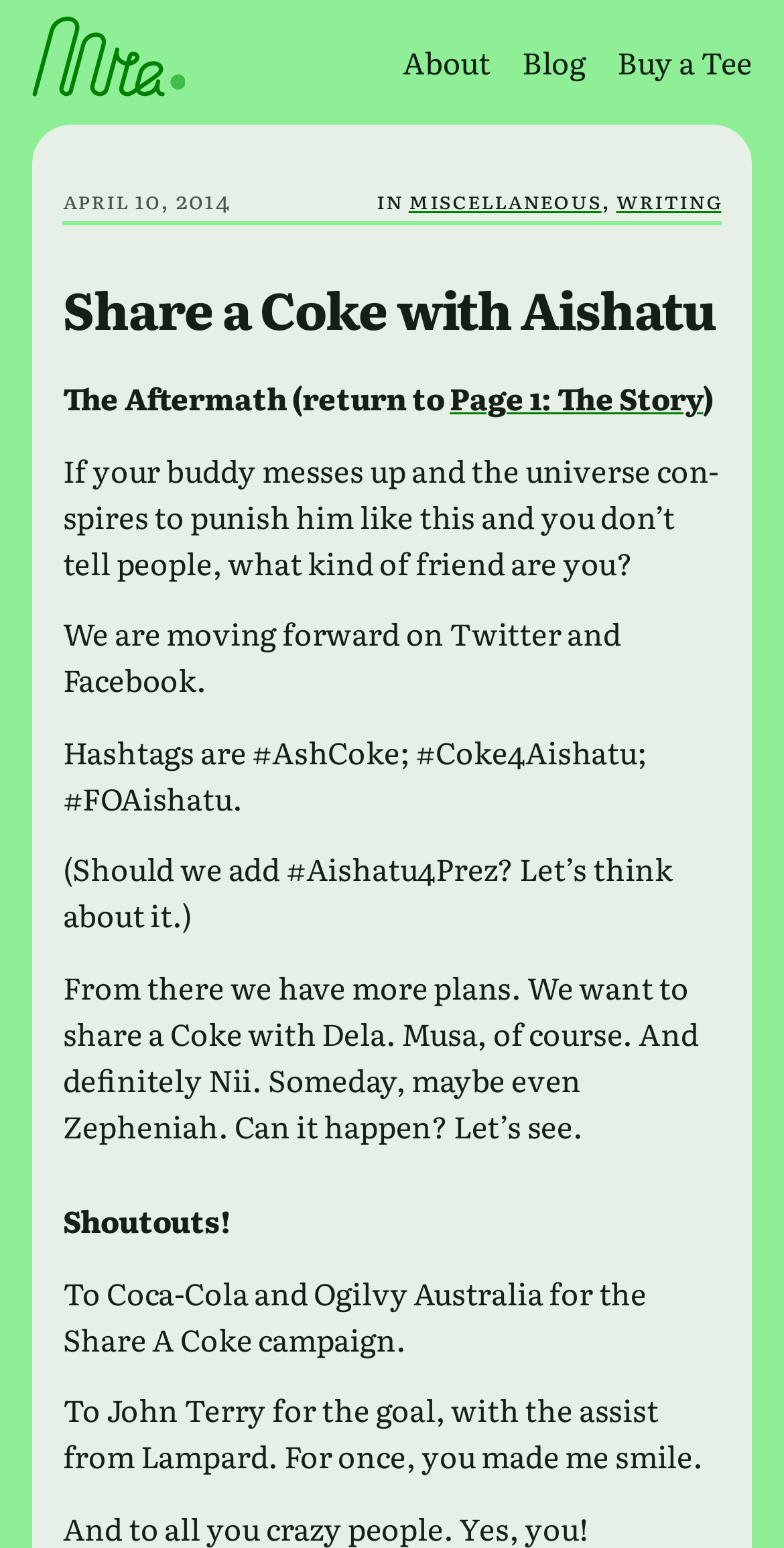Refer to the image and provide a thorough answer to this question:
What is the campaign mentioned in the story?

I found the campaign mentioned in the story by reading the static text 'To Coca-Cola and Ogilvy Australia for the Share A Coke campaign'.